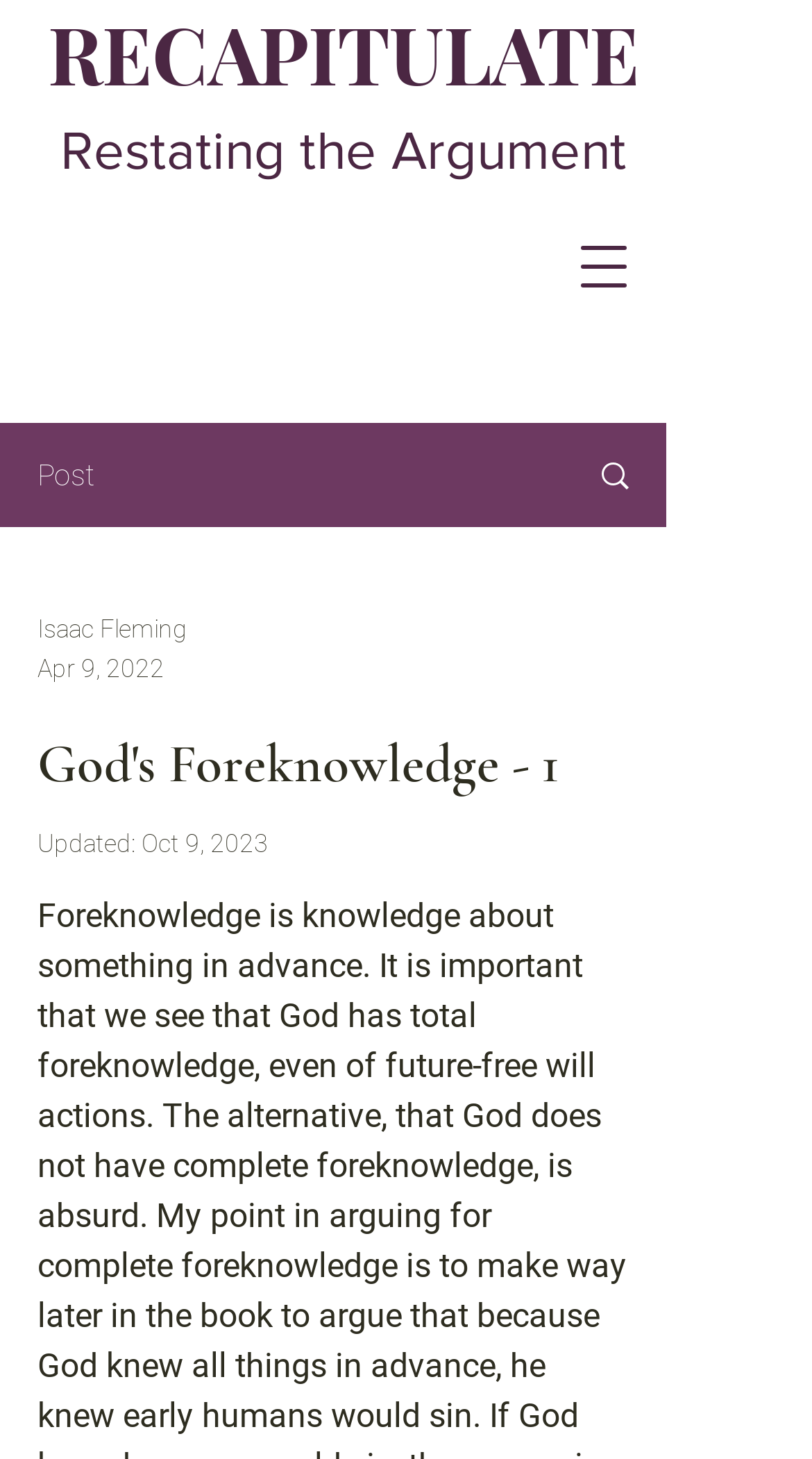What is the purpose of the button at the top right corner?
Look at the screenshot and provide an in-depth answer.

I found the purpose of the button by looking at the button with the text 'Open navigation menu' which is located at the top right corner of the webpage.